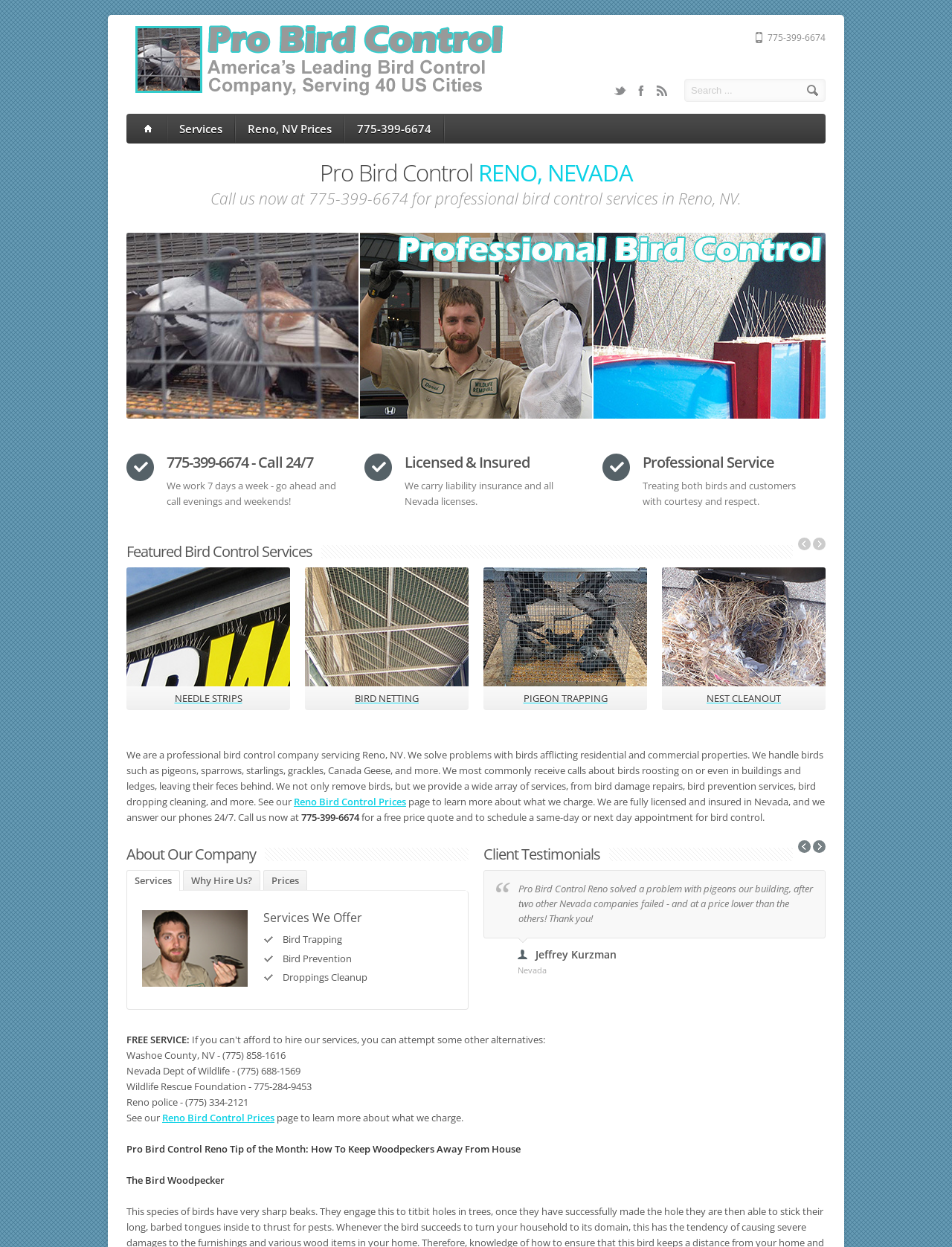What is the purpose of the company? Refer to the image and provide a one-word or short phrase answer.

To solve problems with birds afflicting residential and commercial properties